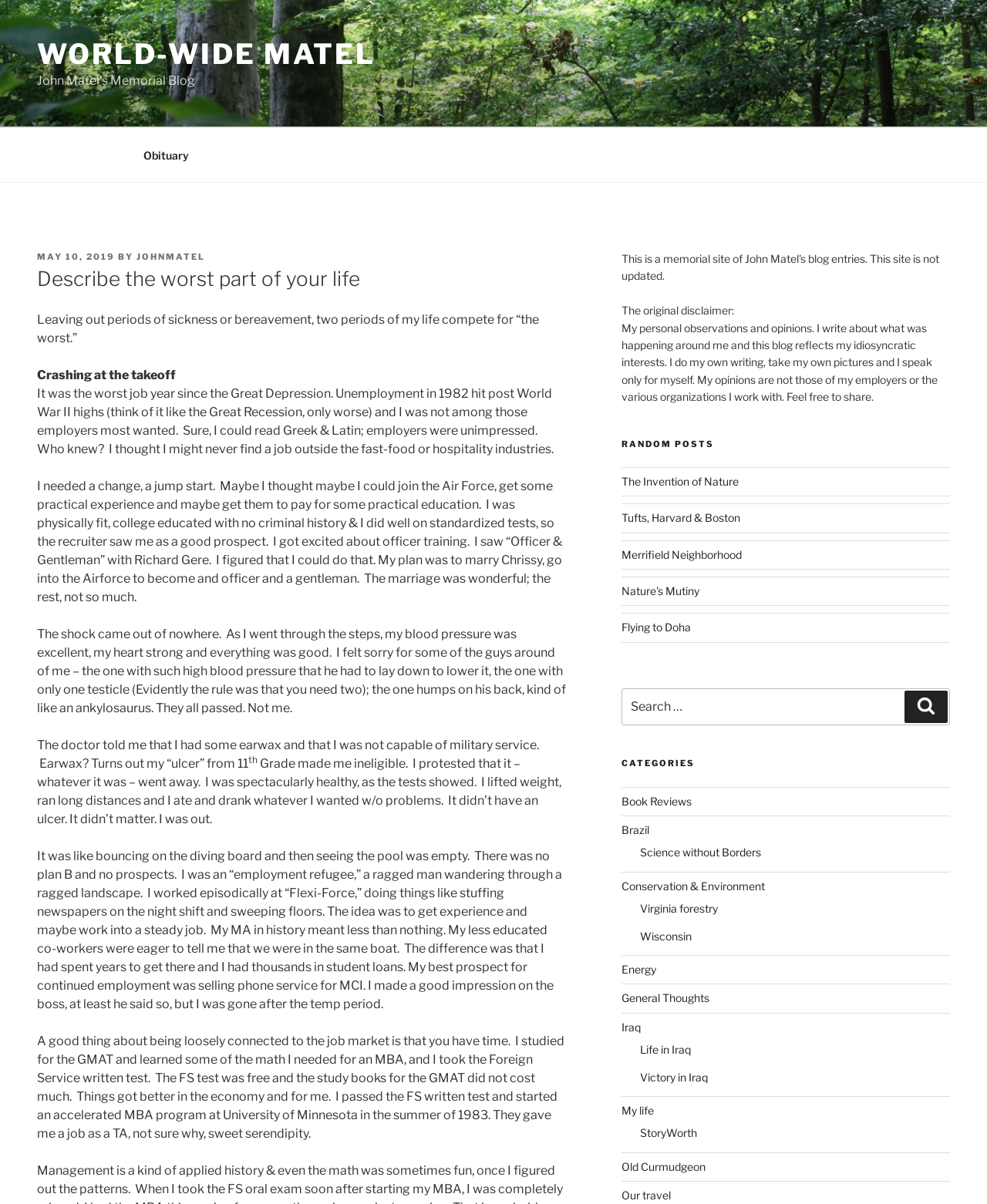Highlight the bounding box coordinates of the element you need to click to perform the following instruction: "contact the website administrator."

None